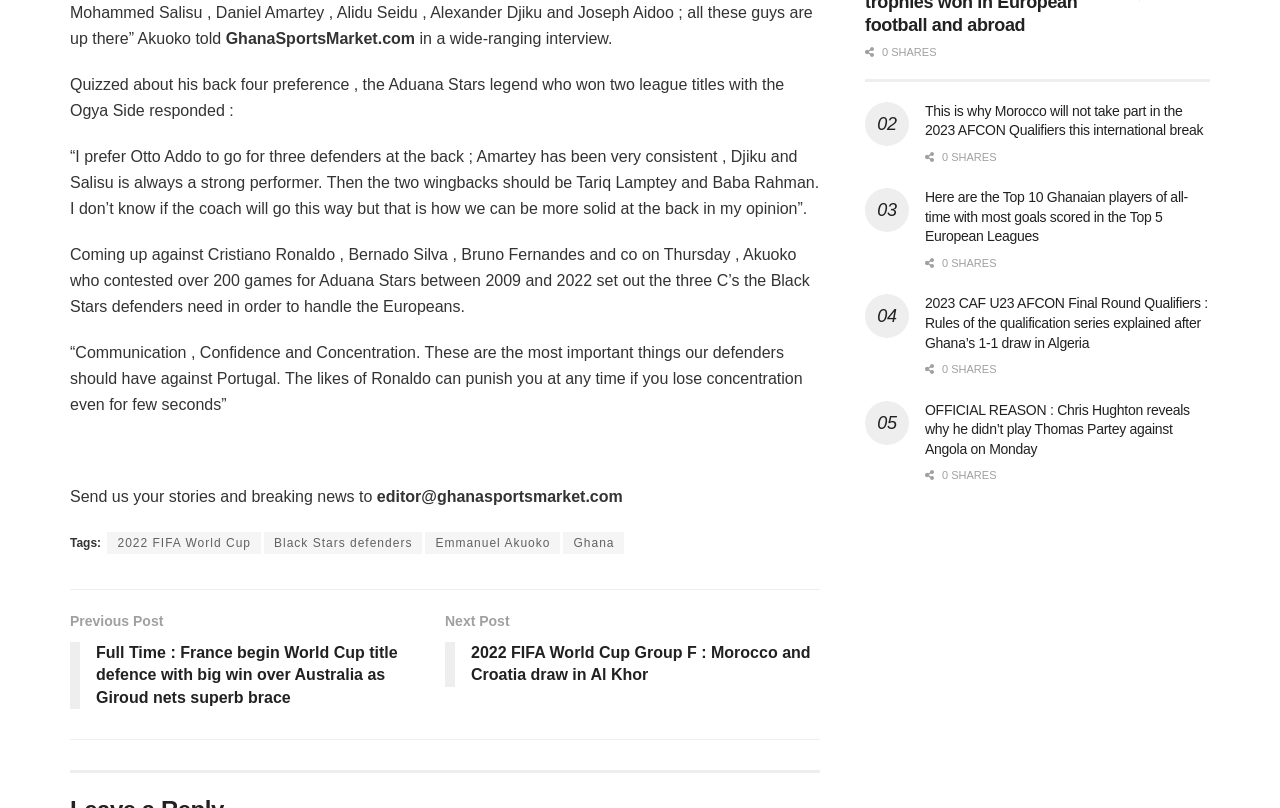What is the position of Cristiano Ronaldo mentioned in the article?
Using the image, elaborate on the answer with as much detail as possible.

The article does not mention Cristiano Ronaldo's position, it only mentions that the Black Stars defenders need to handle him.